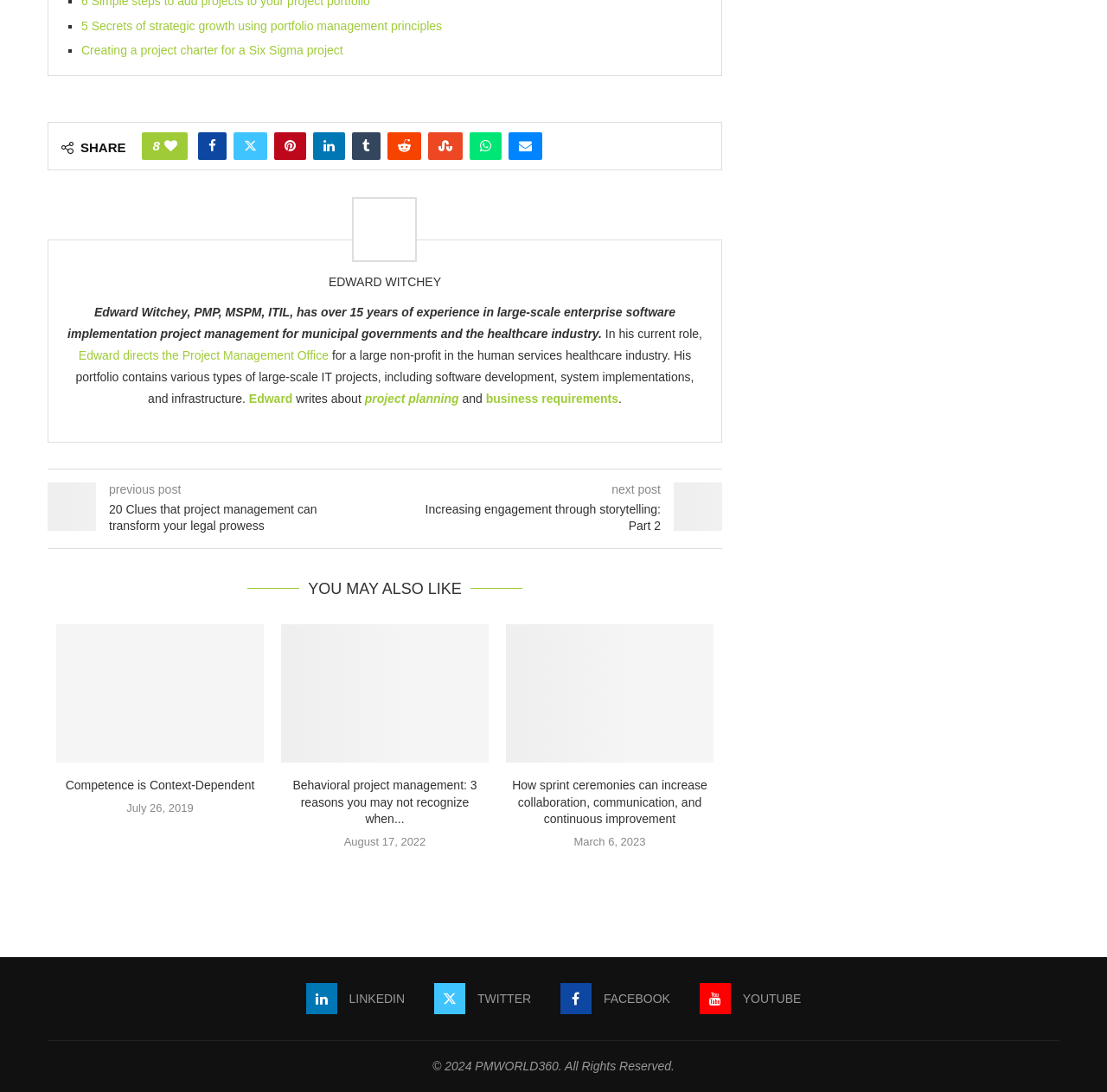Predict the bounding box of the UI element that fits this description: "business requirements".

[0.439, 0.359, 0.559, 0.372]